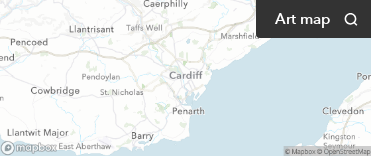What is the purpose of the search bar? Examine the screenshot and reply using just one word or a brief phrase.

To search for specific locations or events